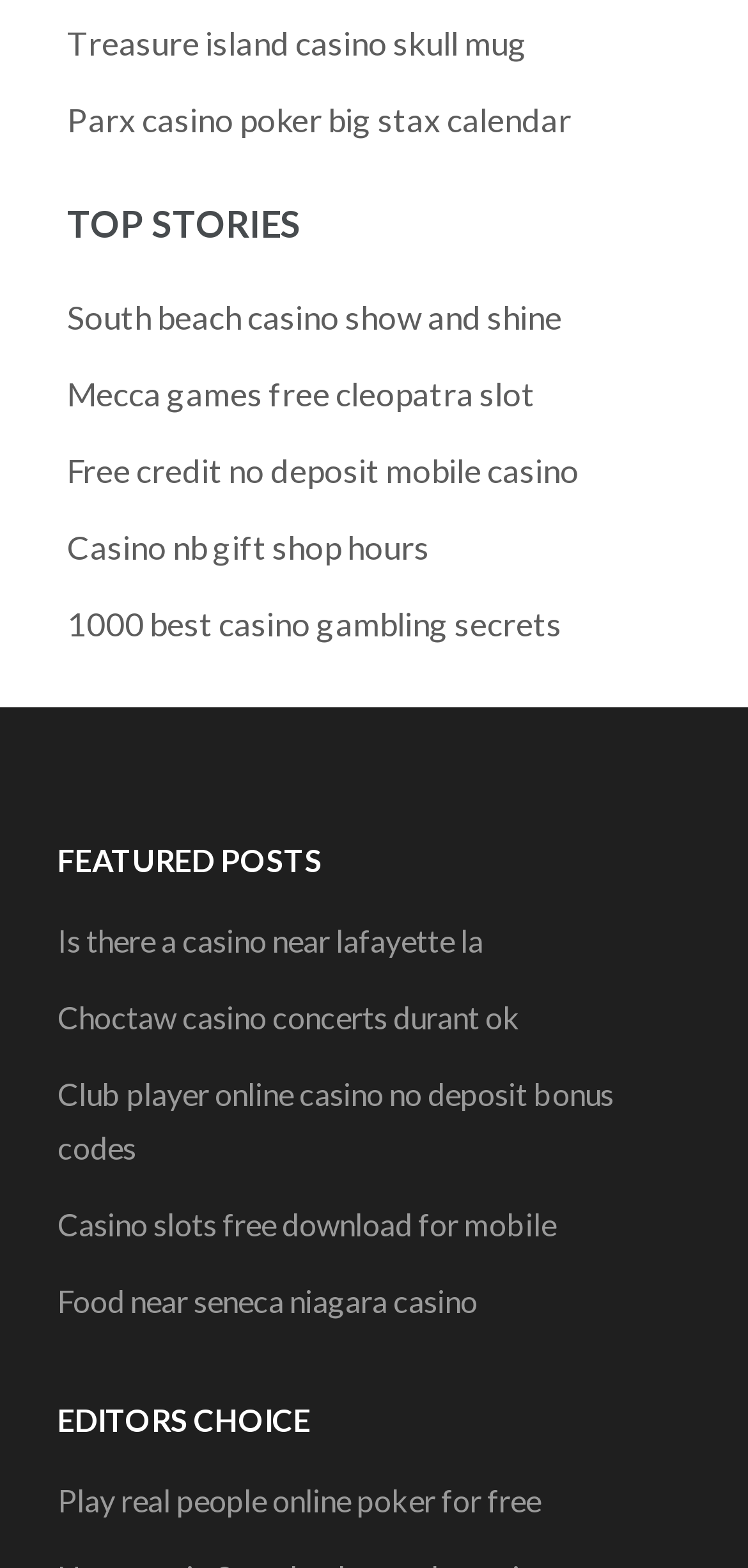Please identify the bounding box coordinates of the element that needs to be clicked to execute the following command: "Contact the author". Provide the bounding box using four float numbers between 0 and 1, formatted as [left, top, right, bottom].

None